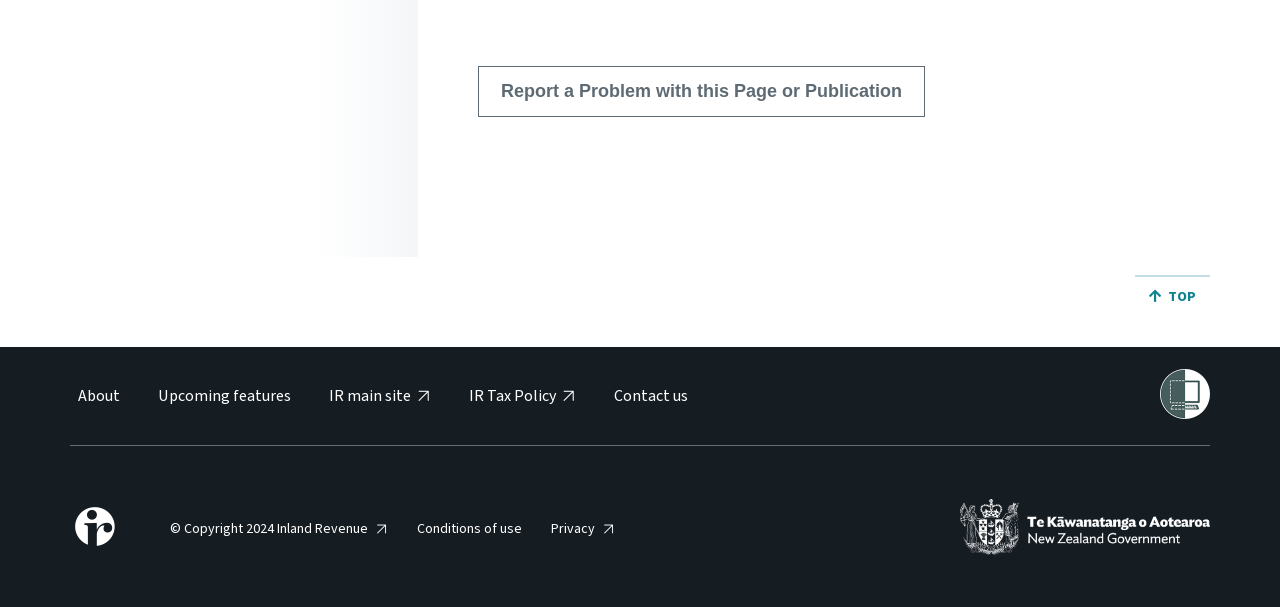Use a single word or phrase to answer the question:
How many links are in the footer section?

5